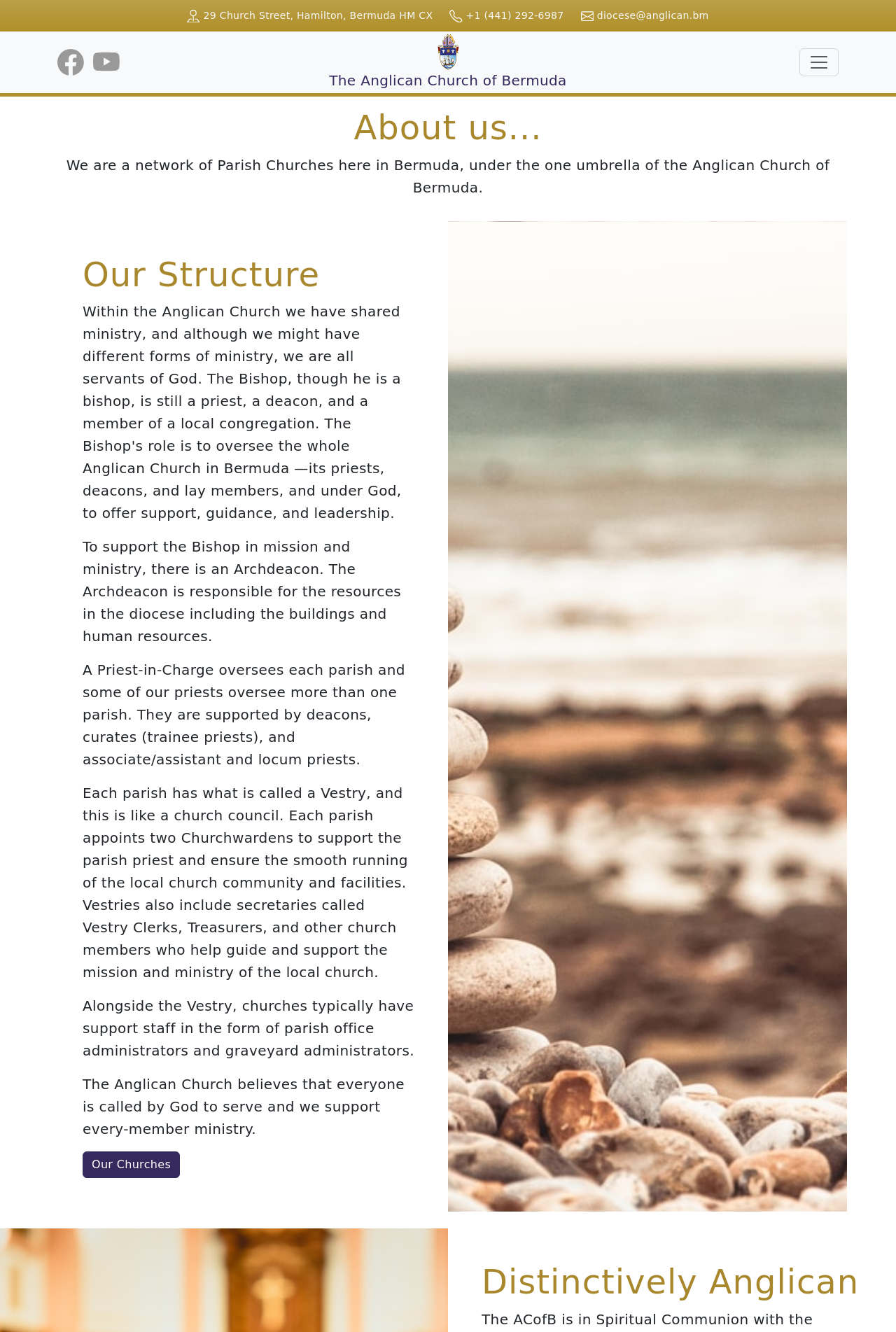Provide the bounding box coordinates of the HTML element described as: "The Anglican Church of Bermuda". The bounding box coordinates should be four float numbers between 0 and 1, i.e., [left, top, right, bottom].

[0.367, 0.026, 0.633, 0.069]